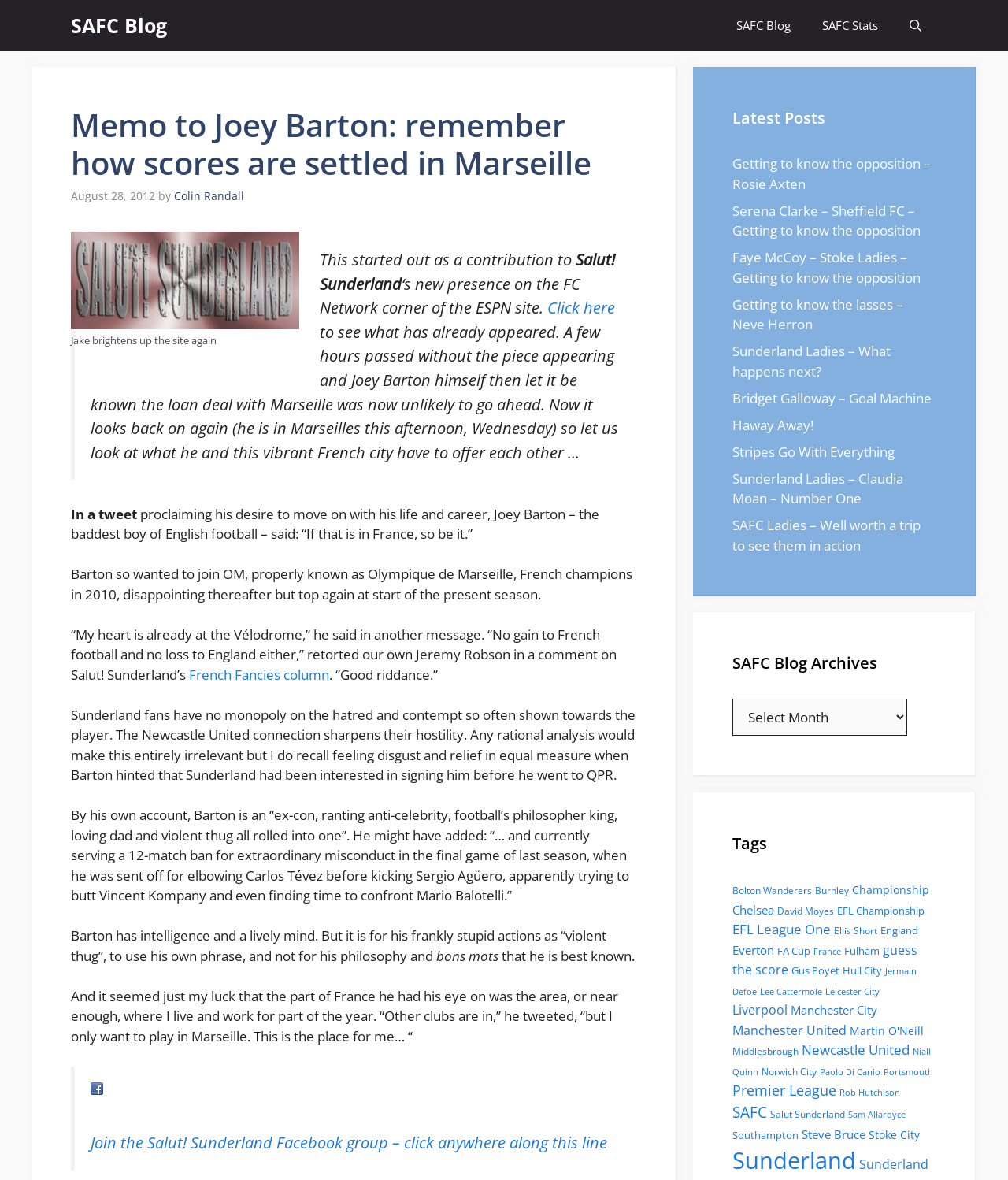Please specify the bounding box coordinates of the clickable region to carry out the following instruction: "Read the article by Colin Randall". The coordinates should be four float numbers between 0 and 1, in the format [left, top, right, bottom].

[0.173, 0.16, 0.242, 0.172]